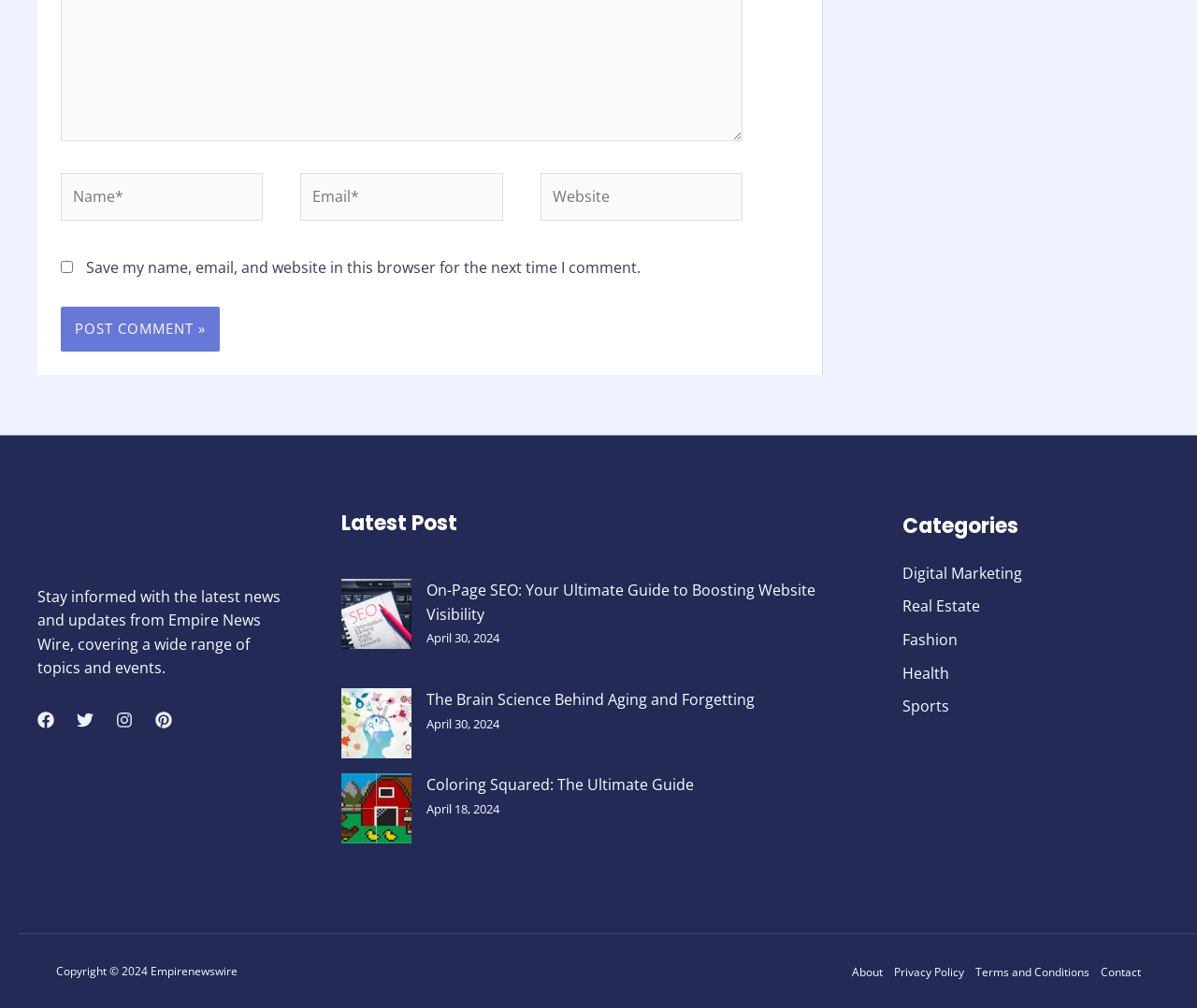What is the copyright year?
Please provide a single word or phrase based on the screenshot.

2024